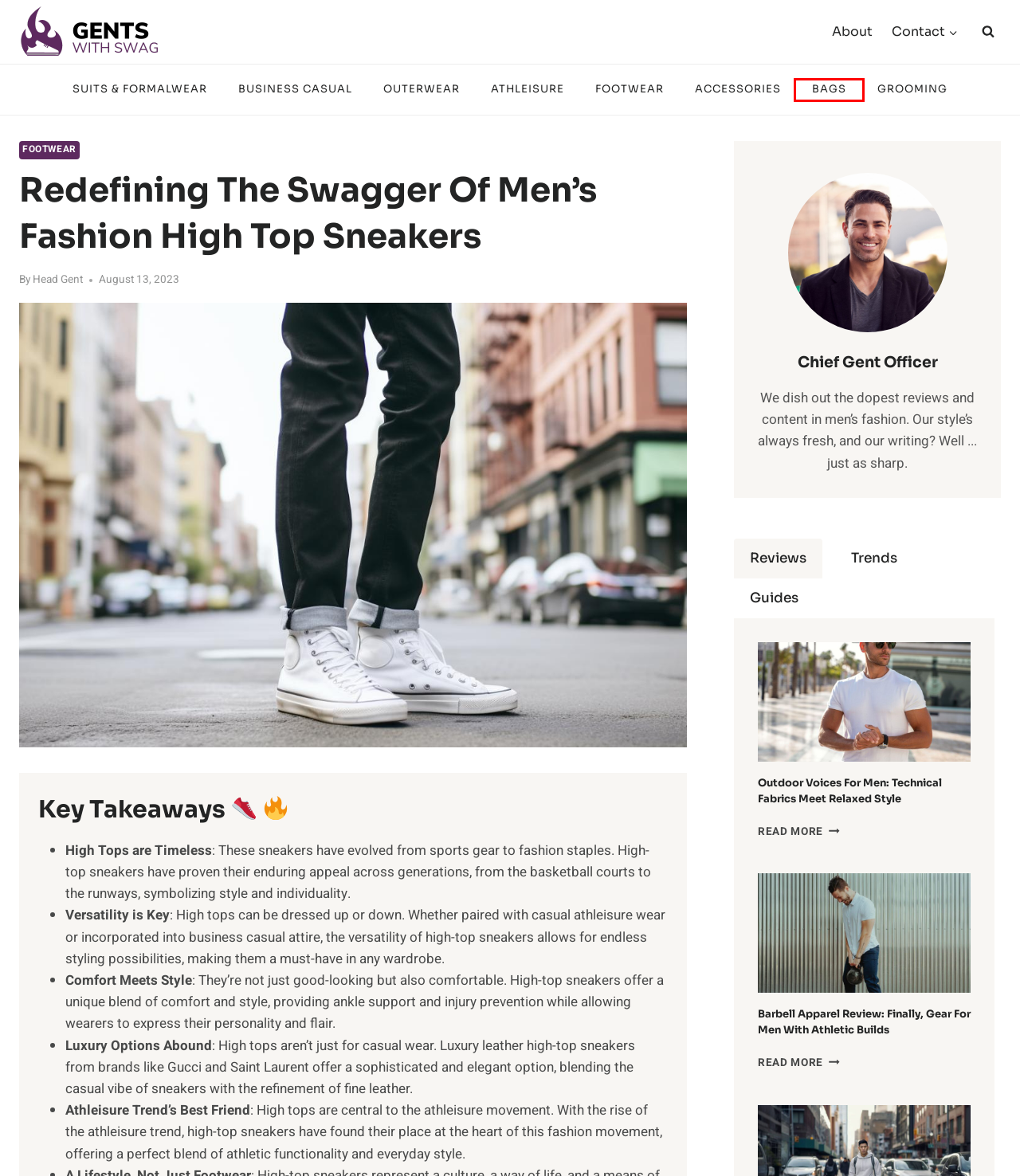Examine the screenshot of a webpage with a red bounding box around a specific UI element. Identify which webpage description best matches the new webpage that appears after clicking the element in the red bounding box. Here are the candidates:
A. Men's Fashion Bags | Elevate Your Style Gents
B. Fashion Accessories for Men | Elevate Your Style Gents
C. Outdoor Voices For Men: Technical Fabrics Meet Relaxed Style
D. Men's Outerwear | Elevate Your Style Gents
E. Men's Fashion Styles: Unleashing Swag for Gents Worldwide
F. About Us - Gents With Swag
G. Men's Footwear | Elevate Your Style Gents
H. Men's Business Casual: Learn About The Latest in Men's Fashion

A